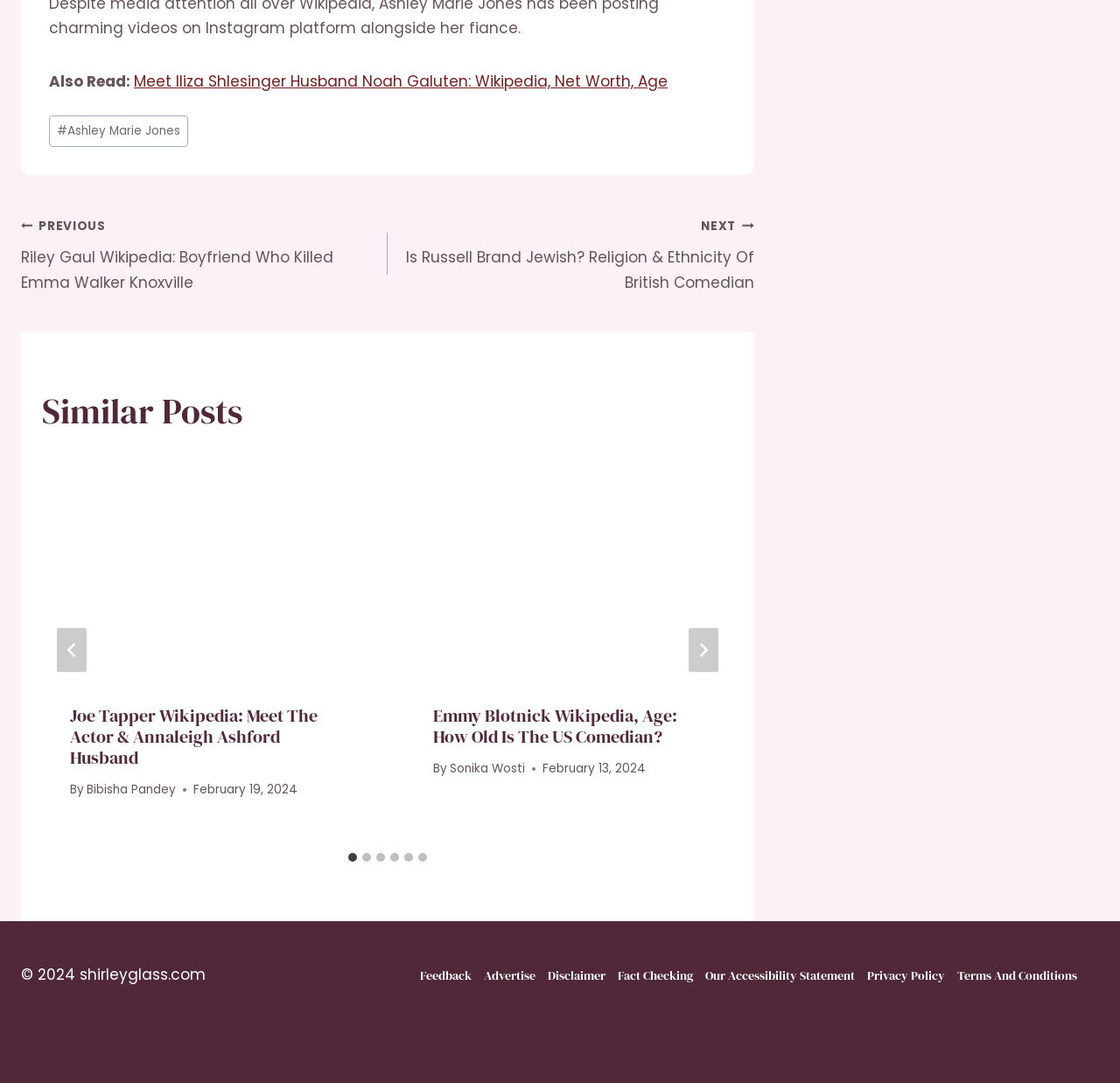Could you indicate the bounding box coordinates of the region to click in order to complete this instruction: "Click on the 'NEXT Is Russell Brand Jewish? Religion & Ethnicity Of British Comedian' link".

[0.346, 0.196, 0.673, 0.273]